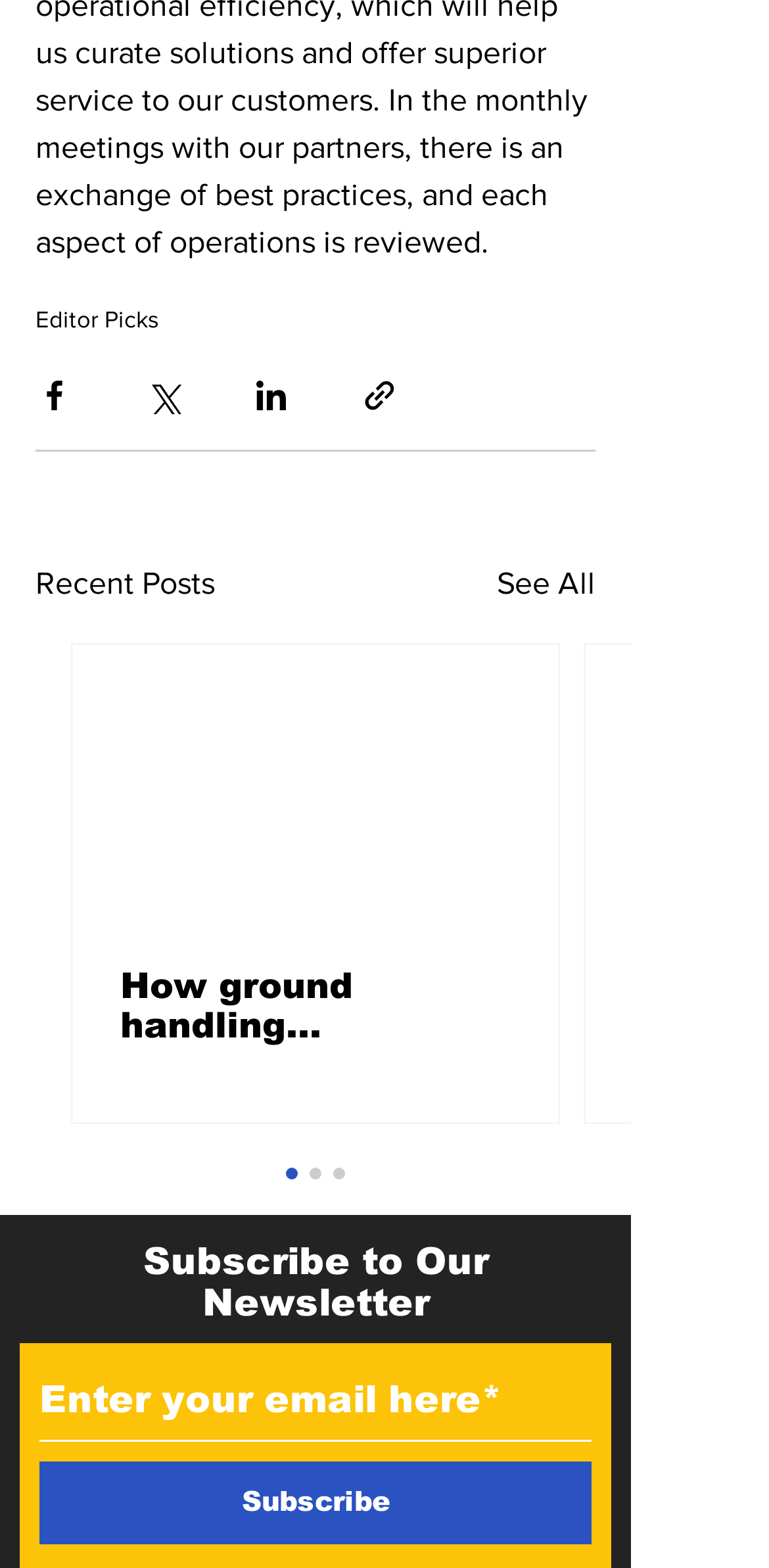What is the section below the 'Recent Posts' heading?
Using the visual information, respond with a single word or phrase.

Article list